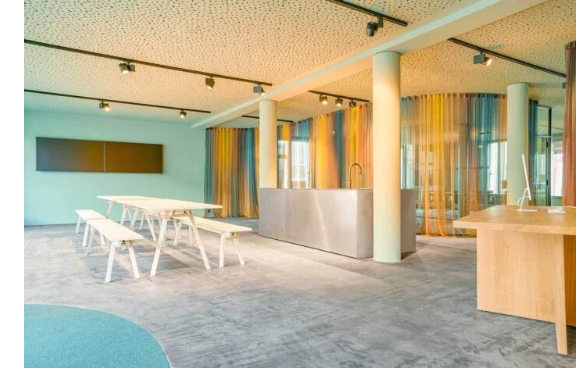Answer the question in one word or a short phrase:
What is the purpose of the bright, sheer curtains?

Filtering natural light